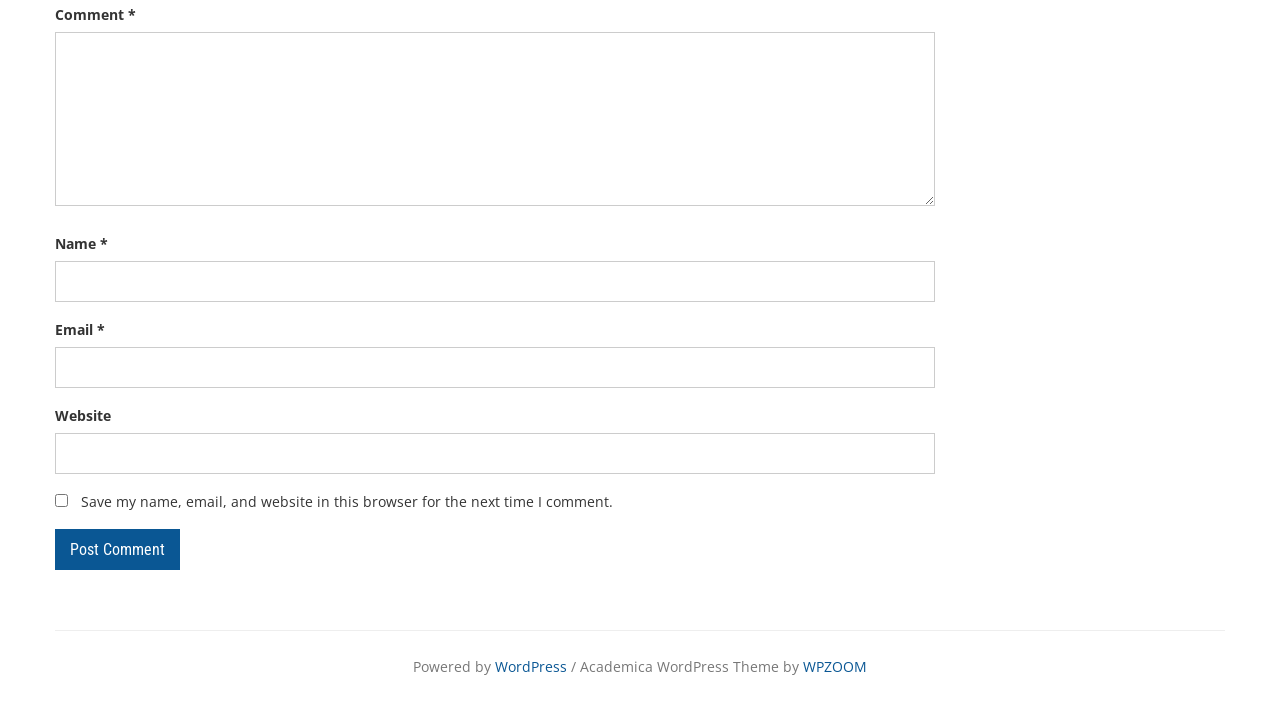Please give a one-word or short phrase response to the following question: 
How many links are present at the bottom?

2